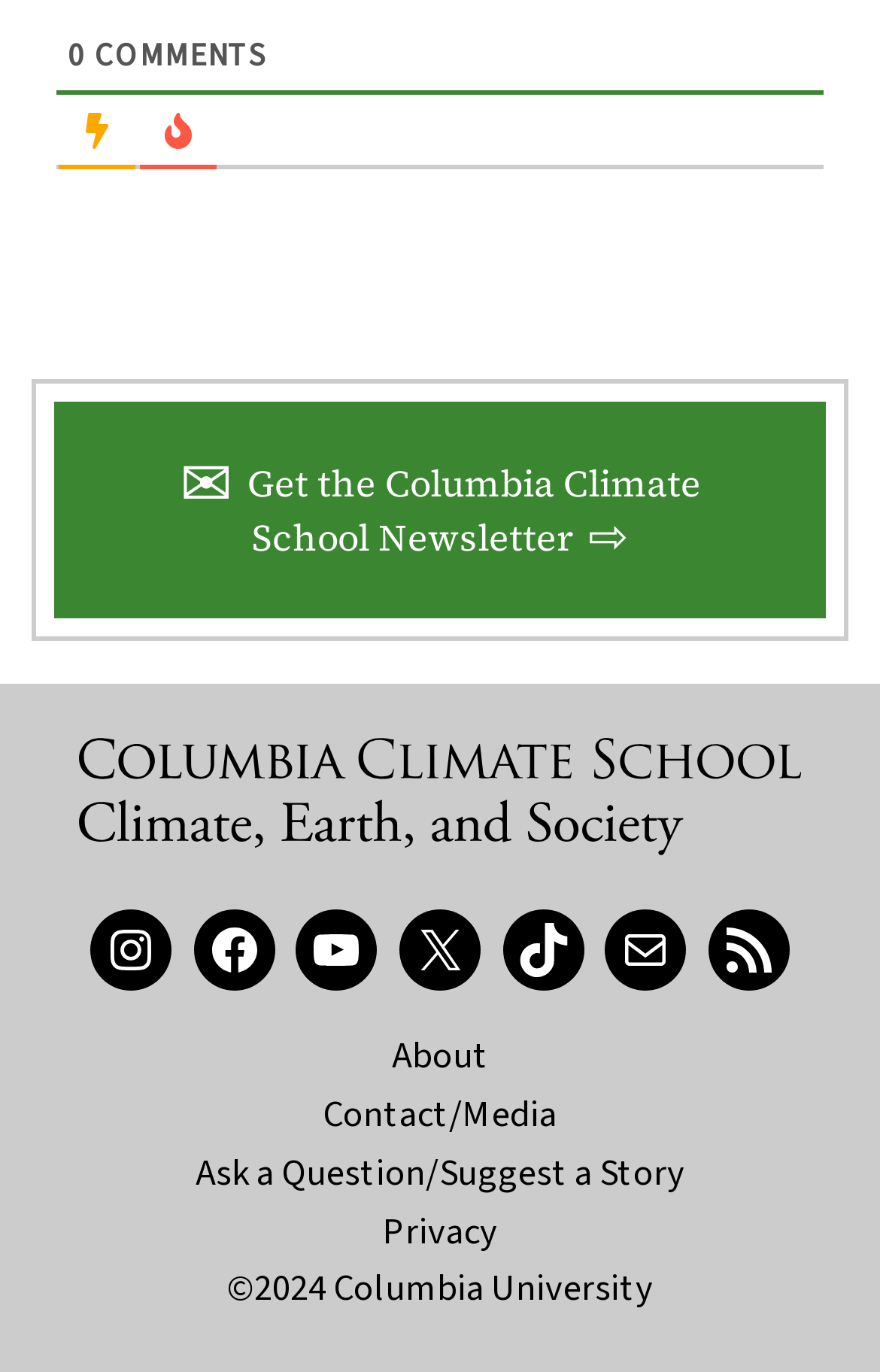Identify the bounding box coordinates for the UI element described as: "Ask a Question/Suggest a Story".

[0.222, 0.835, 0.778, 0.873]